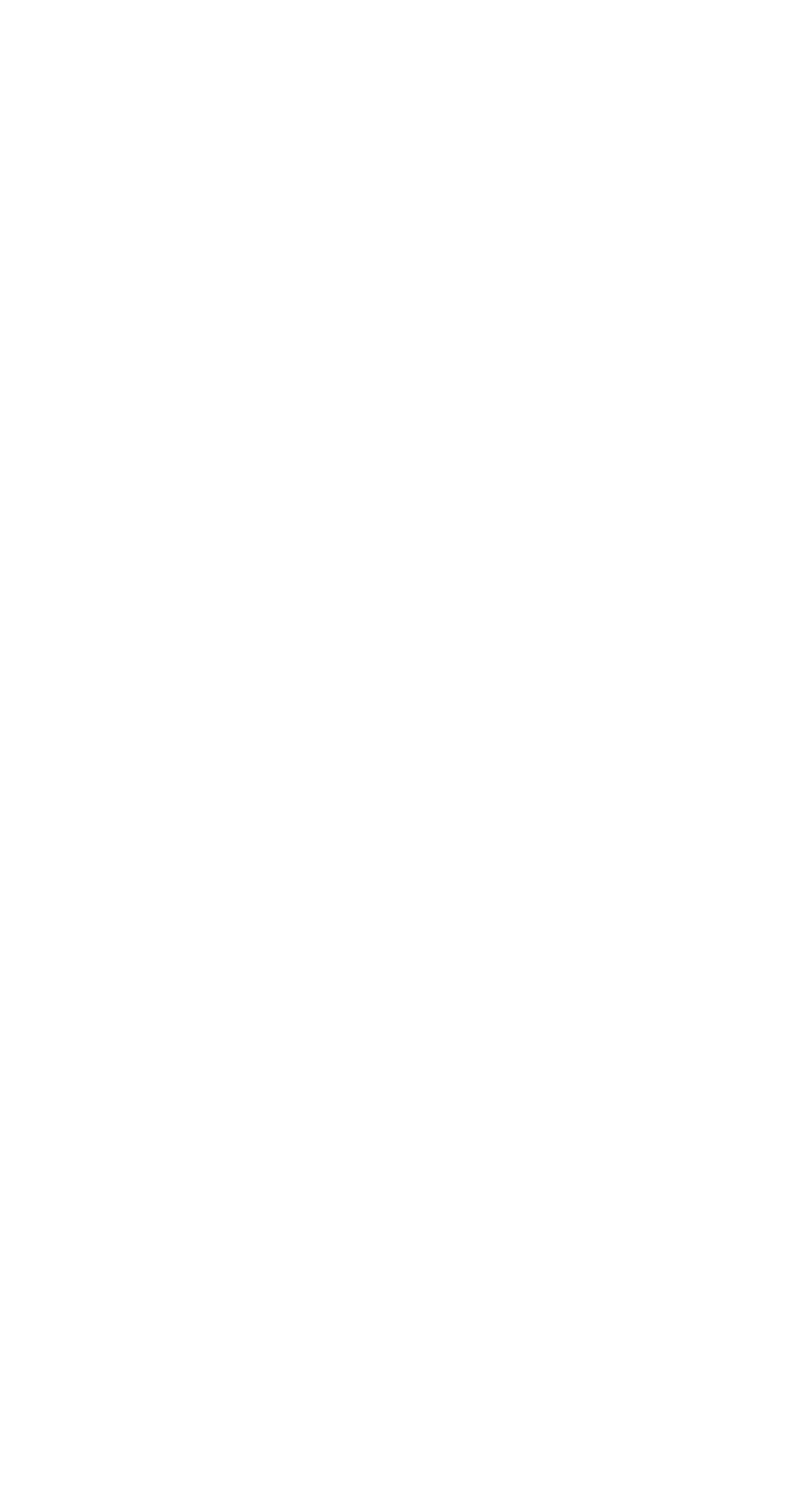Please locate the bounding box coordinates of the element that should be clicked to achieve the given instruction: "Browse by action genre".

[0.079, 0.188, 0.219, 0.229]